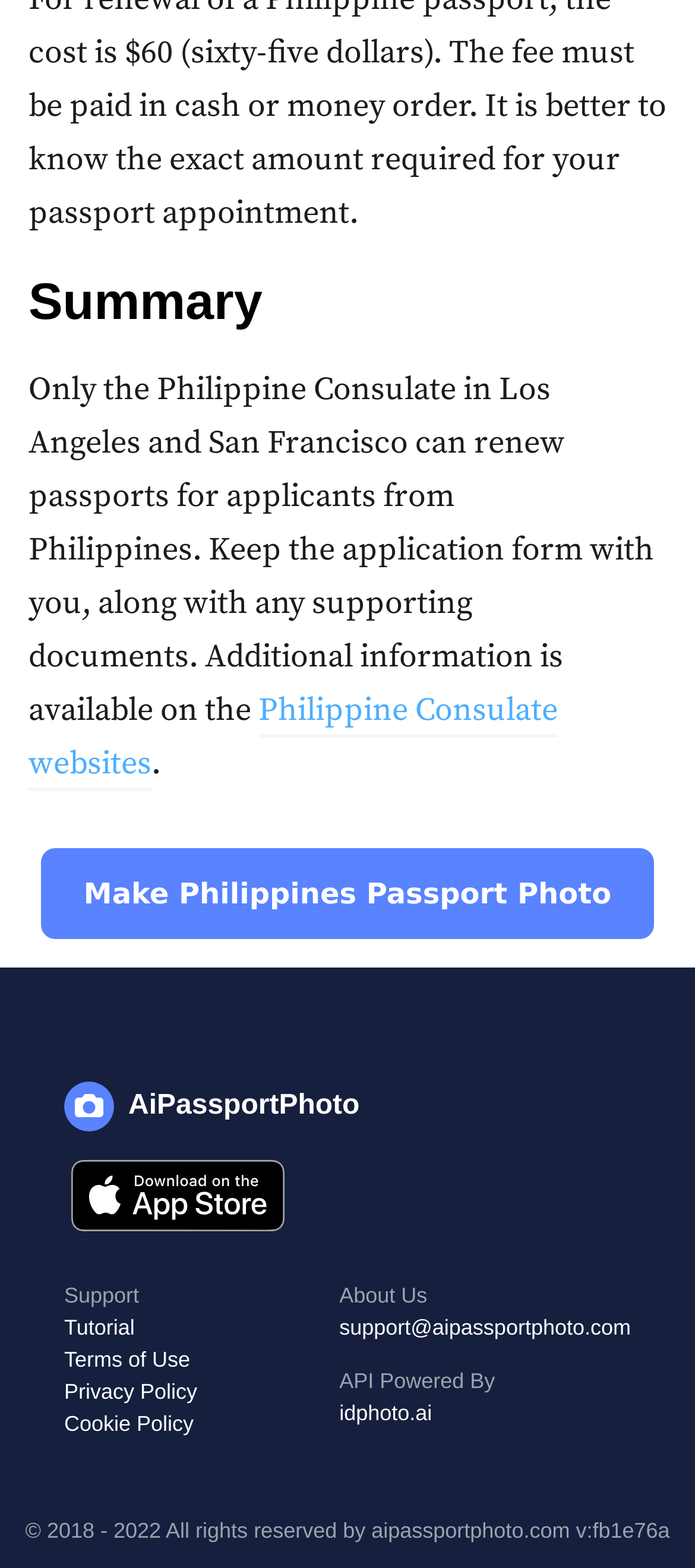Look at the image and write a detailed answer to the question: 
What is the purpose of the Philippine Consulate websites?

According to the text, 'Only the Philippine Consulate in Los Angeles and San Francisco can renew passports for applicants from Philippines.' The link 'Philippine Consulate websites' is provided, suggesting that the purpose of these websites is to renew passports.